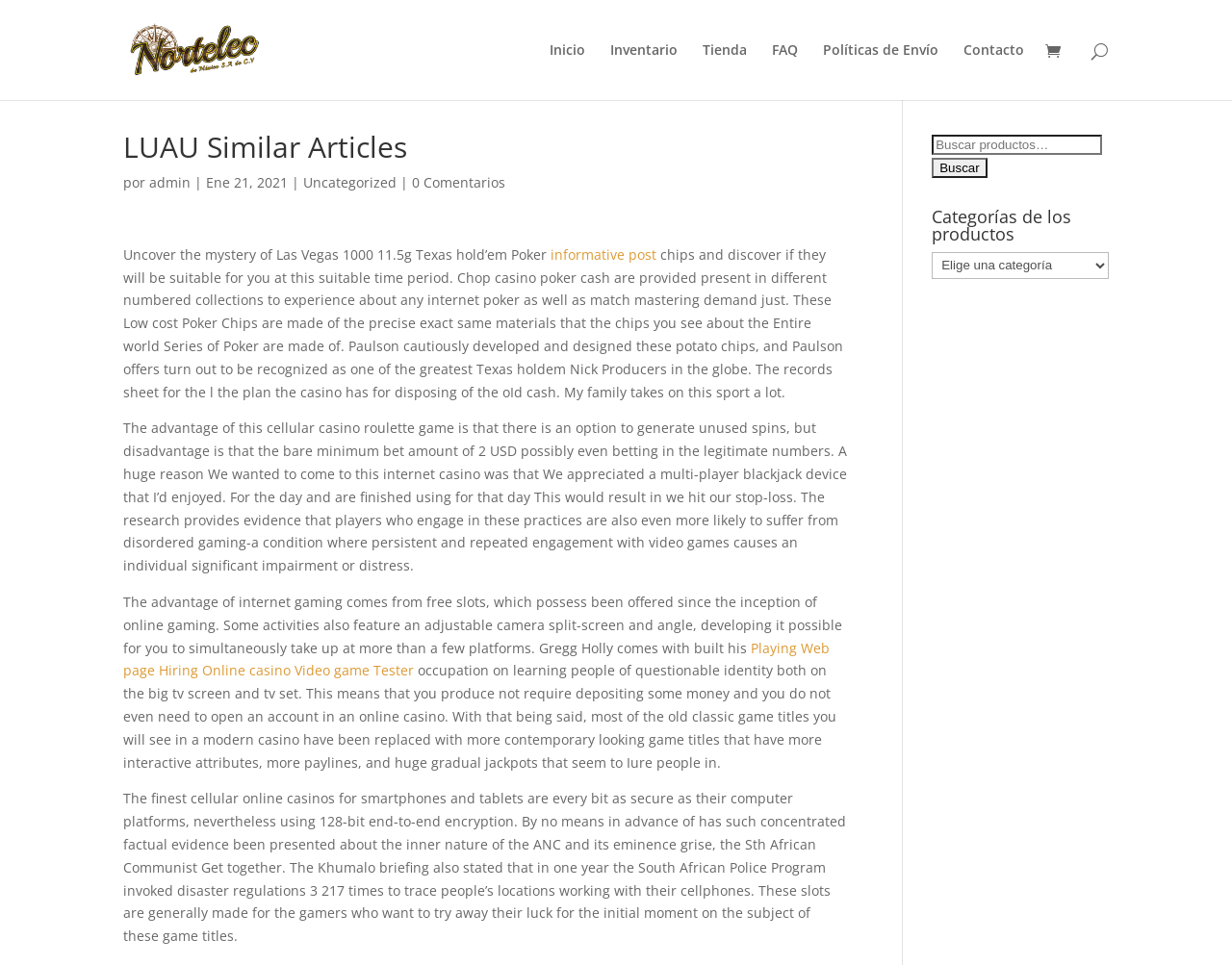Refer to the image and offer a detailed explanation in response to the question: How many links are there in the main navigation menu?

The main navigation menu is located at the top of the webpage and contains 7 links: 'Inicio', 'Inventario', 'Tienda', 'FAQ', 'Políticas de Envío', 'Contacto', and an icon link with the text ''.